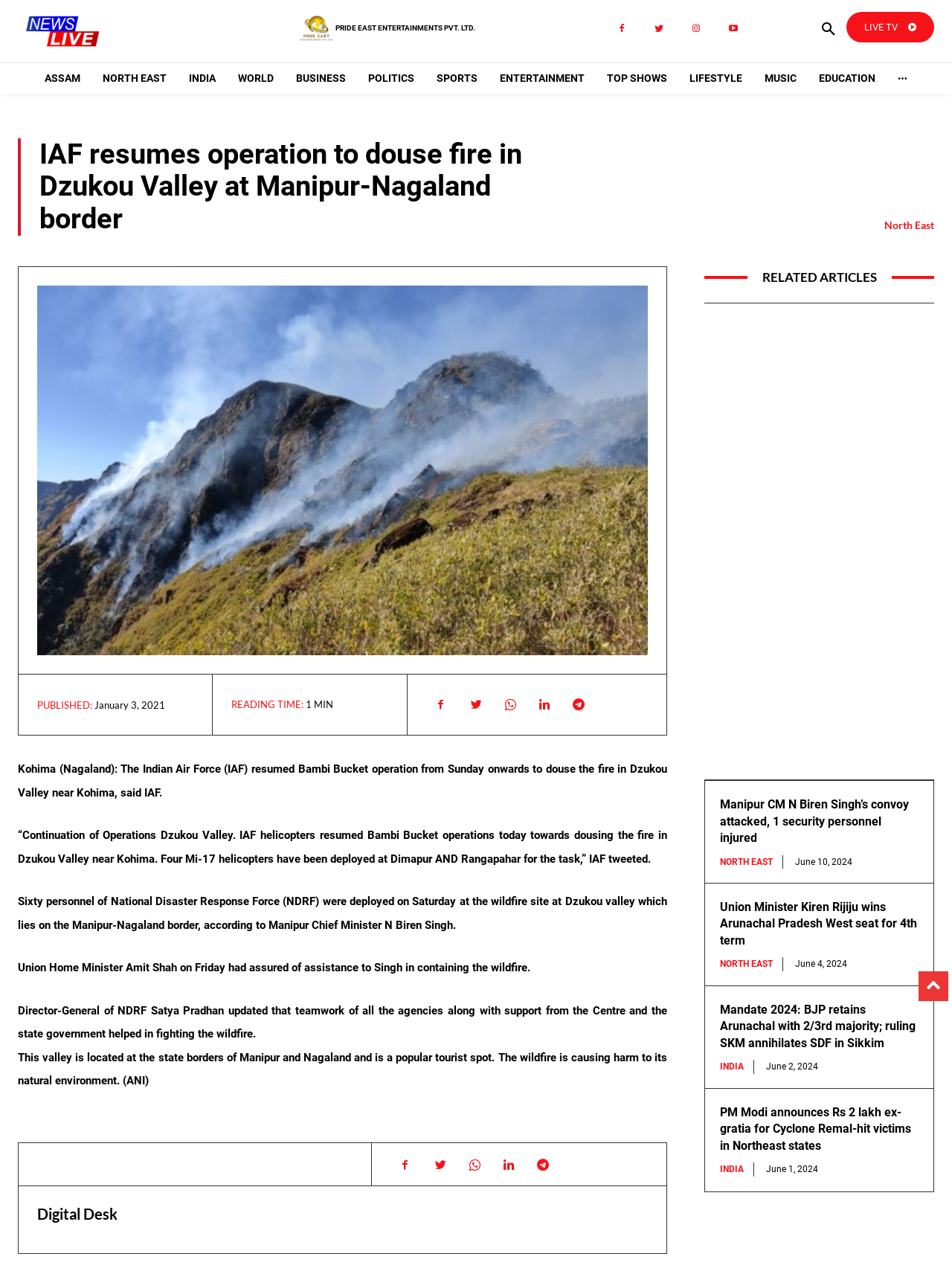Please examine the image and provide a detailed answer to the question: What is the location of the wildfire mentioned in the article?

The article mentions that the wildfire is located in Dzukou Valley, which is situated at the border of Manipur and Nagaland, and is a popular tourist spot.